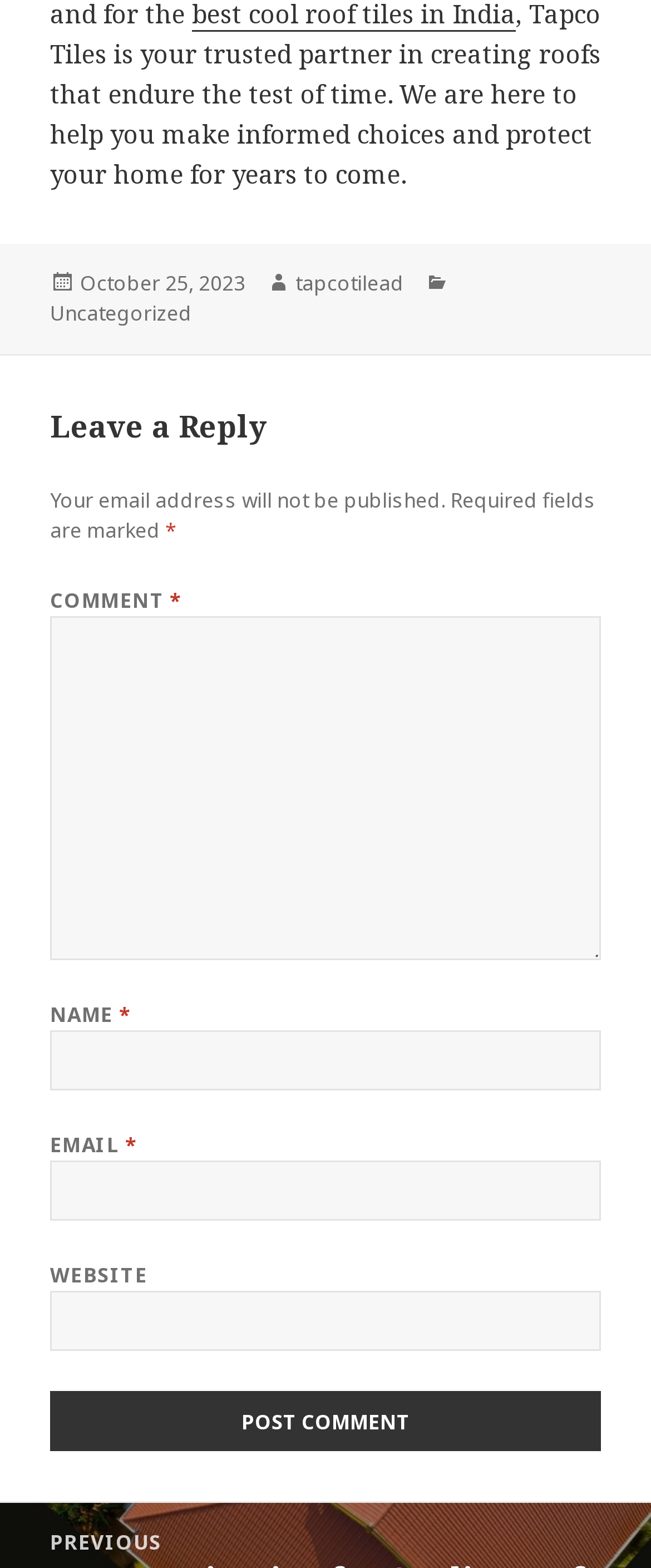Find the bounding box coordinates for the area that should be clicked to accomplish the instruction: "enter your name".

[0.077, 0.657, 0.923, 0.696]